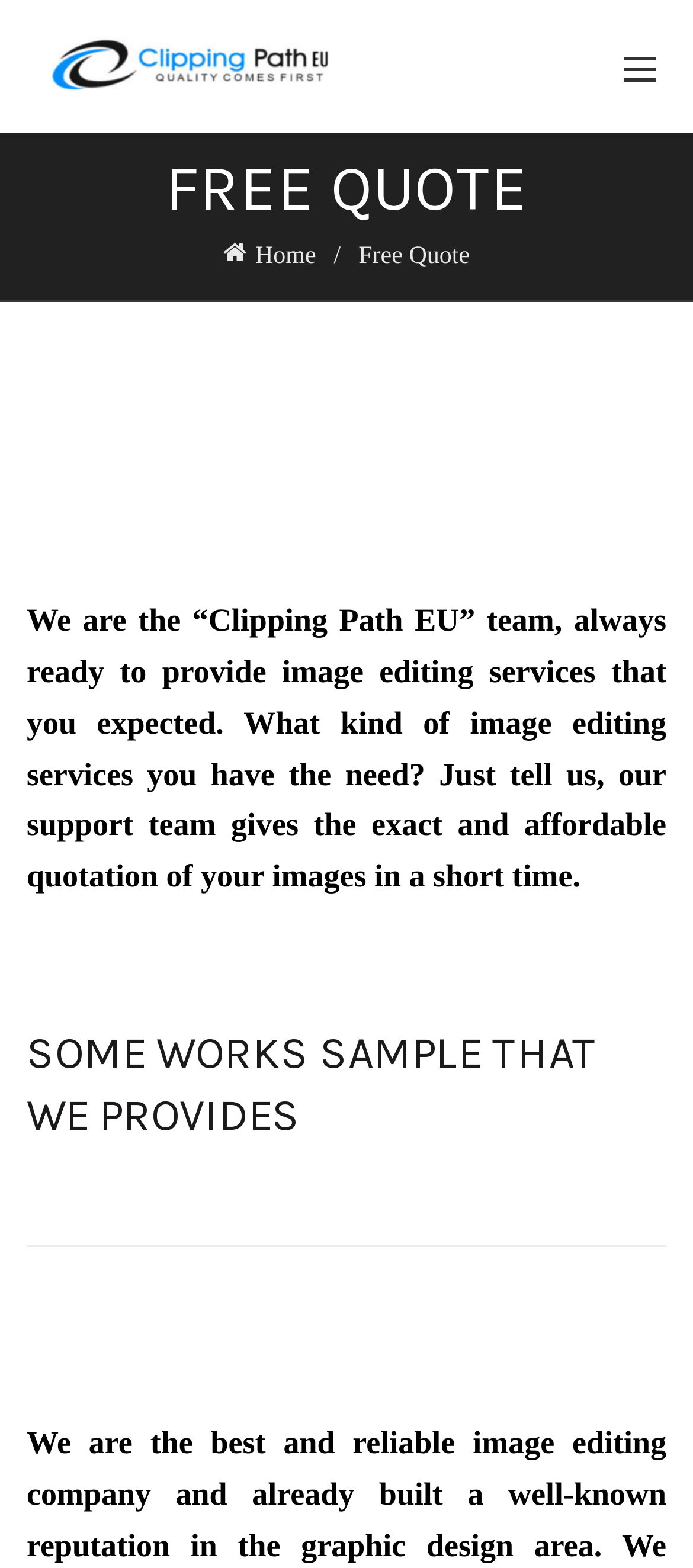What is the main service provided by this company?
Your answer should be a single word or phrase derived from the screenshot.

Image editing services